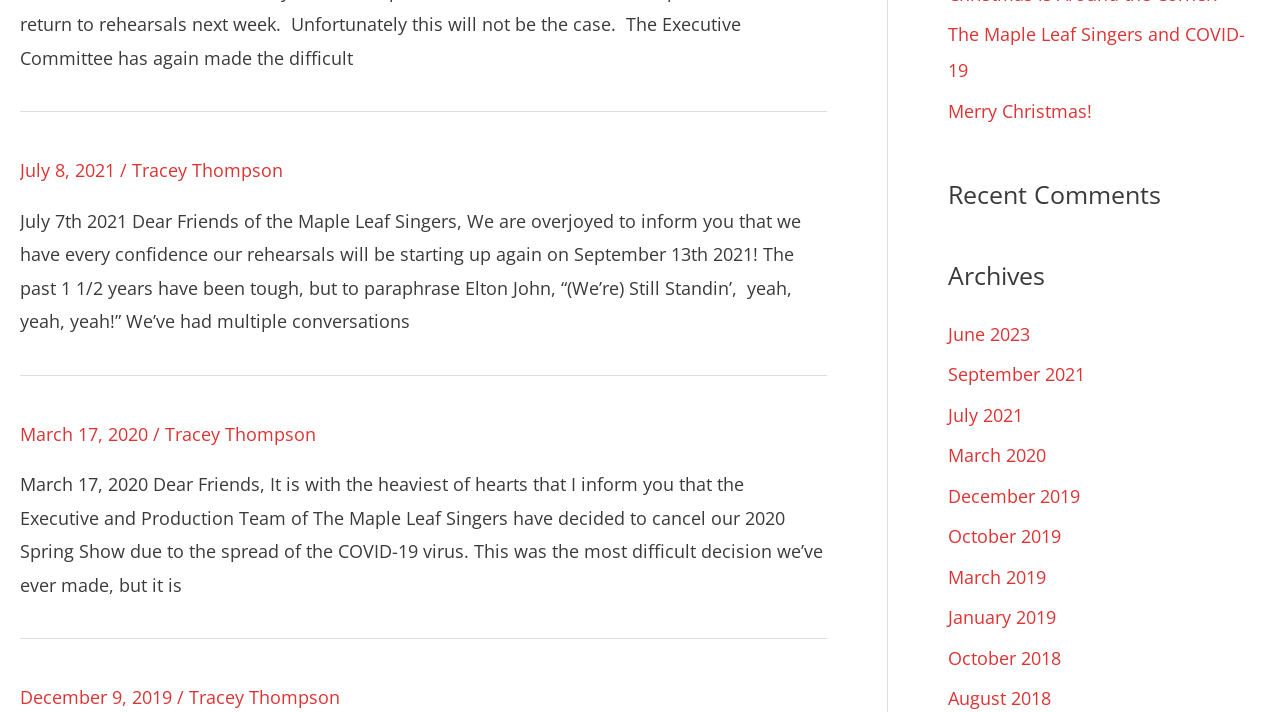Identify the bounding box coordinates for the UI element described as follows: October 2018. Use the format (top-left x, top-left y, bottom-right x, bottom-right y) and ensure all values are floating point numbers between 0 and 1.

[0.741, 0.907, 0.829, 0.941]